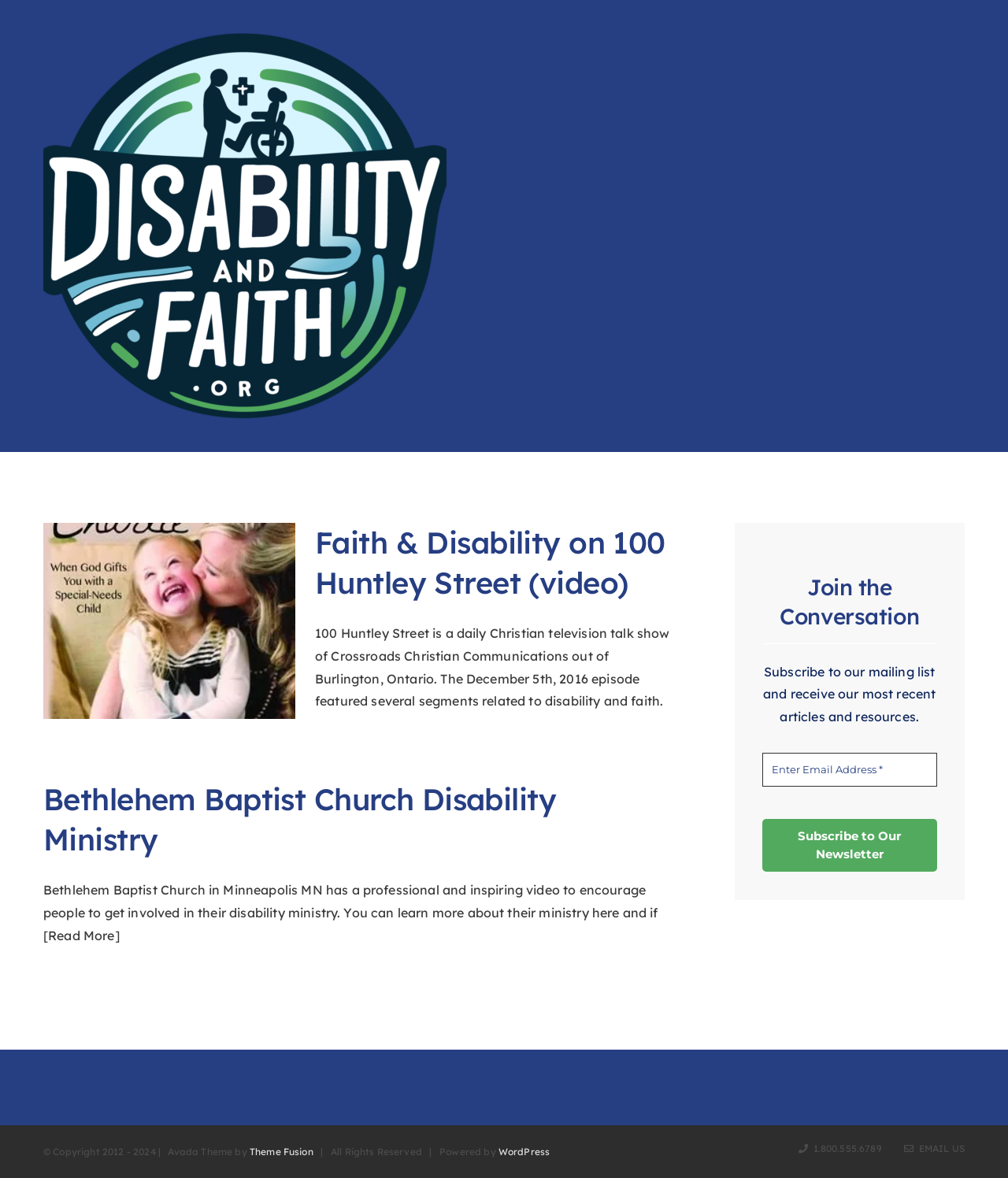What is the phone number provided in the footer?
Give a detailed and exhaustive answer to the question.

The answer can be found in the footer section, where it provides a phone number '1.800.555.6789' for contact purposes.